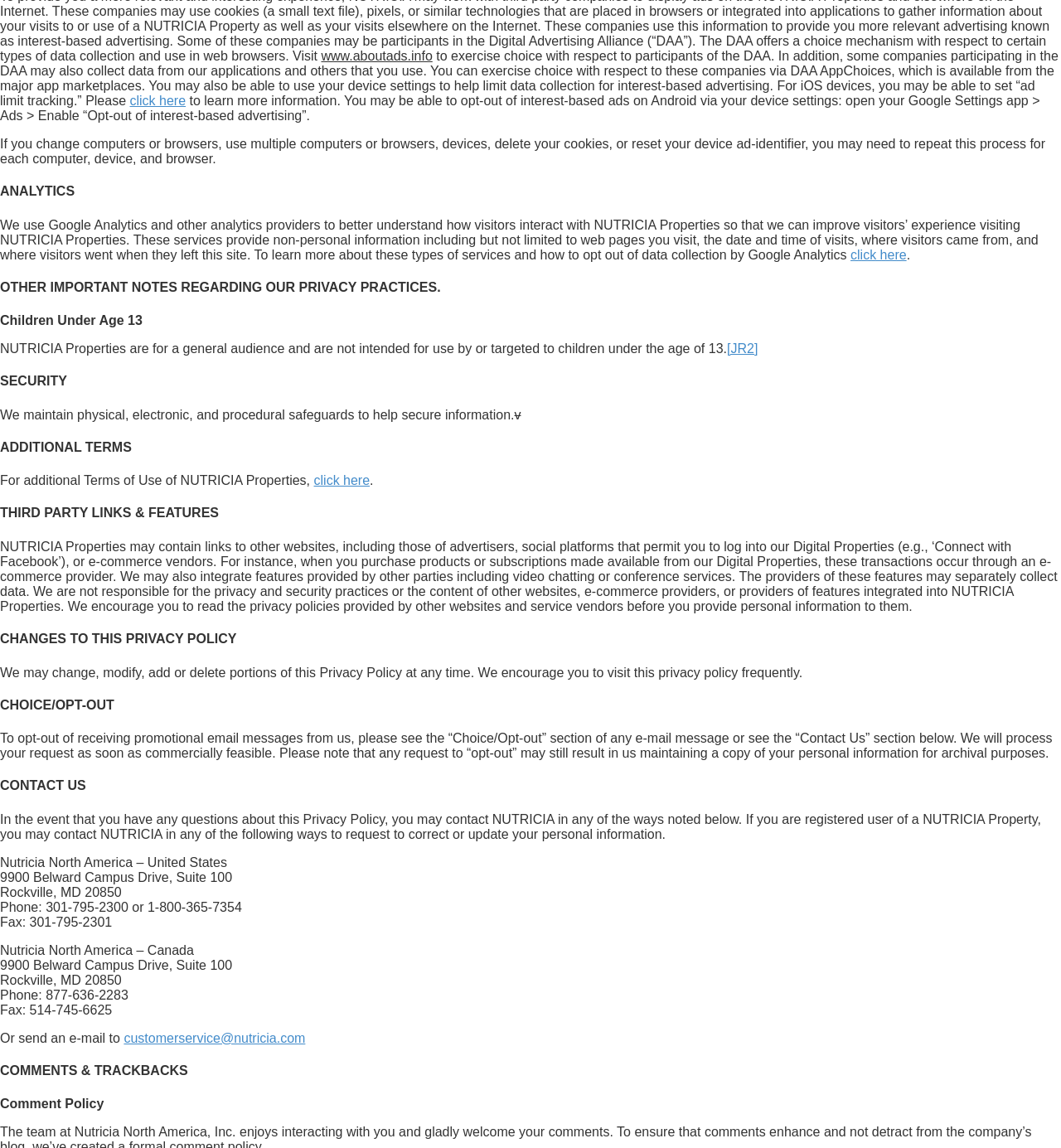Based on the element description: "click here", identify the bounding box coordinates for this UI element. The coordinates must be four float numbers between 0 and 1, listed as [left, top, right, bottom].

[0.122, 0.082, 0.175, 0.094]